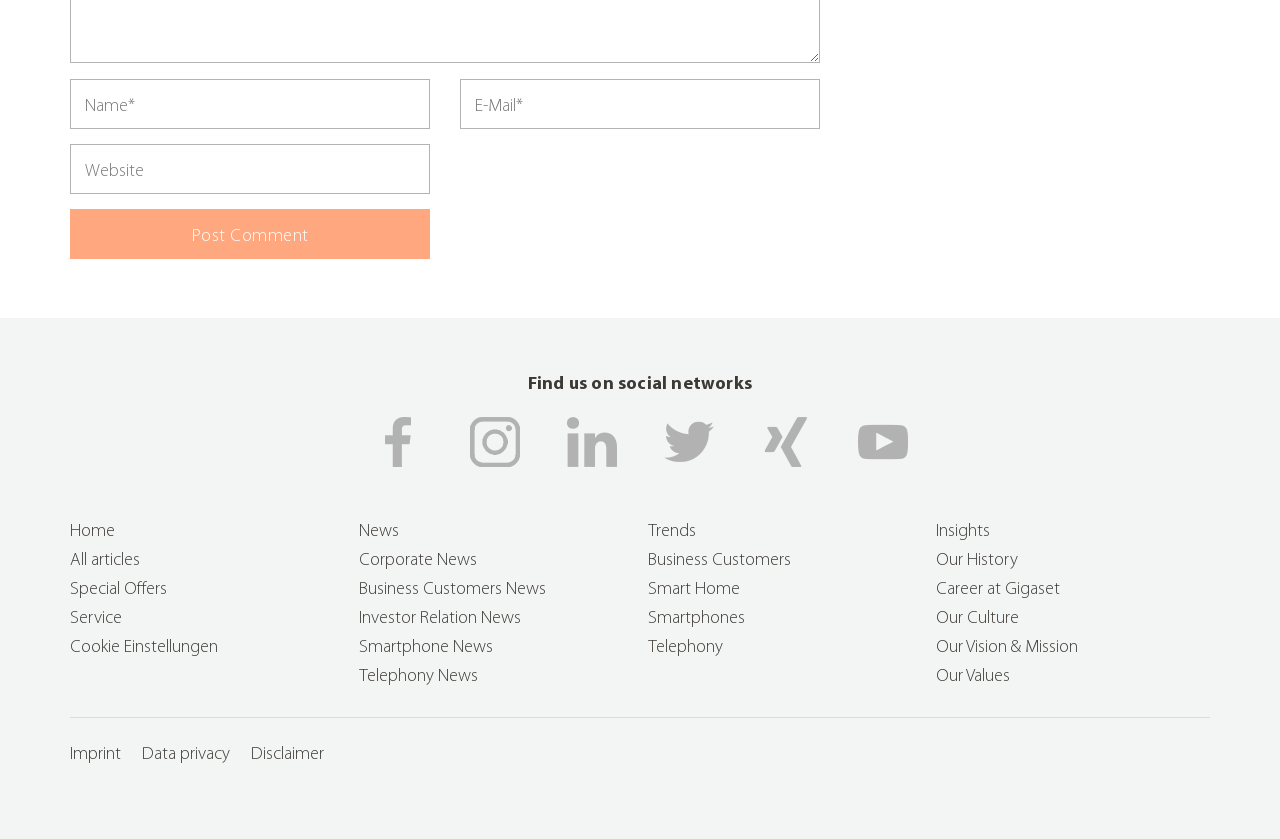What is the main category of news articles on this webpage?
Provide an in-depth and detailed answer to the question.

The webpage has a section with links to different types of news articles, including Corporate News, Business Customers News, Investor Relation News, Smartphone News, and Telephony News, indicating that Corporate News is one of the main categories.